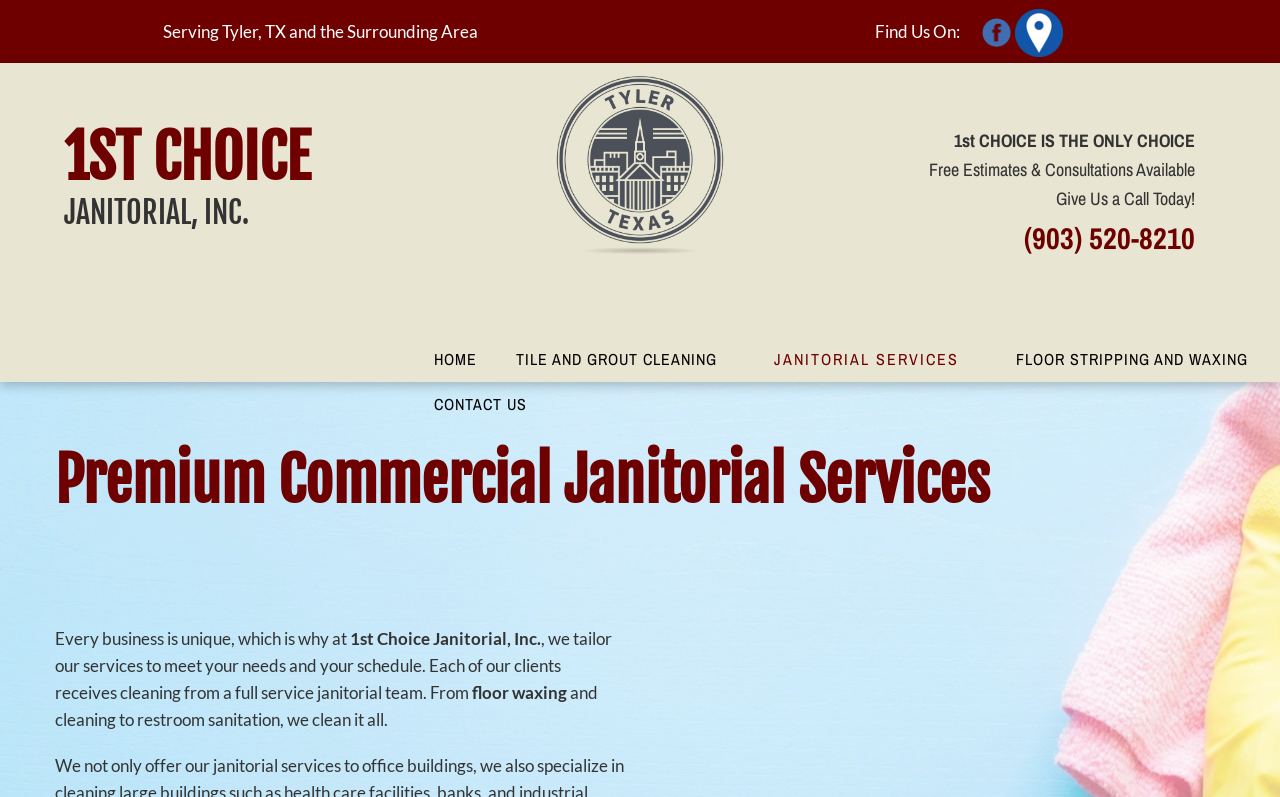Pinpoint the bounding box coordinates of the element you need to click to execute the following instruction: "Click the Facebook link". The bounding box should be represented by four float numbers between 0 and 1, in the format [left, top, right, bottom].

[0.767, 0.028, 0.79, 0.053]